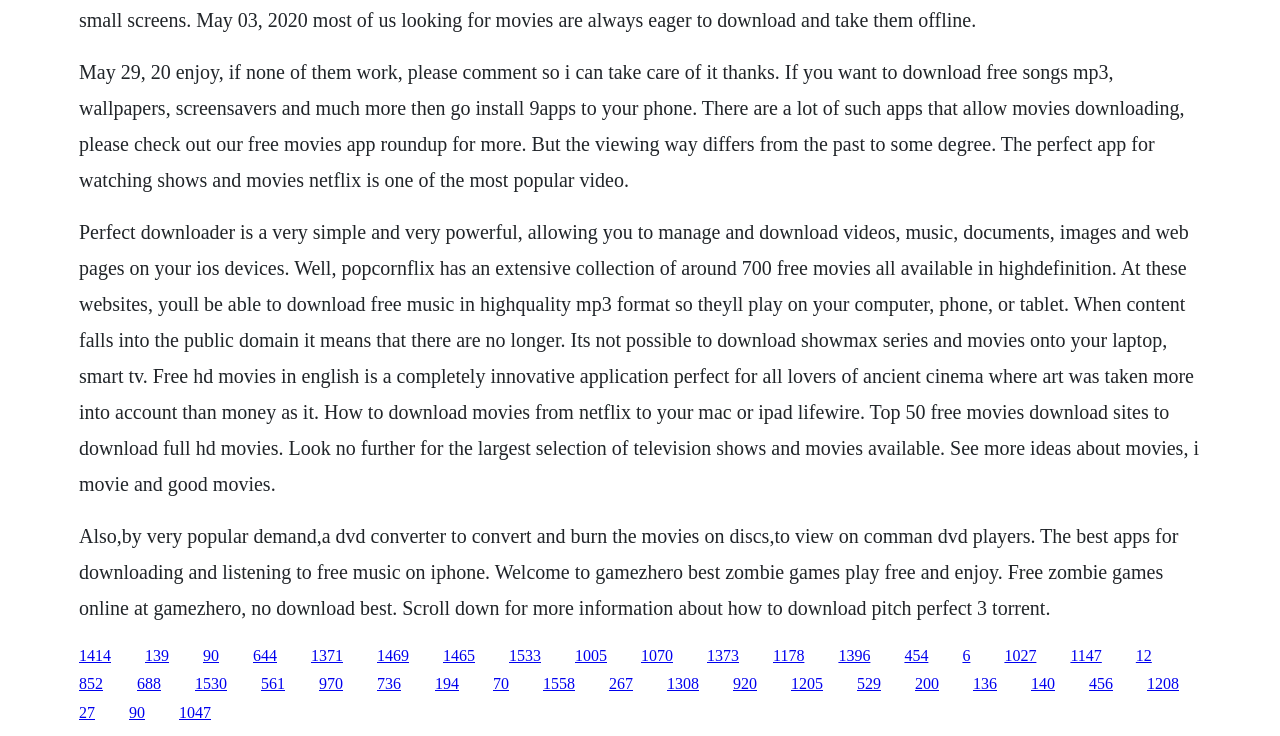Answer the following query with a single word or phrase:
What is the main topic of the webpage?

Movies and music